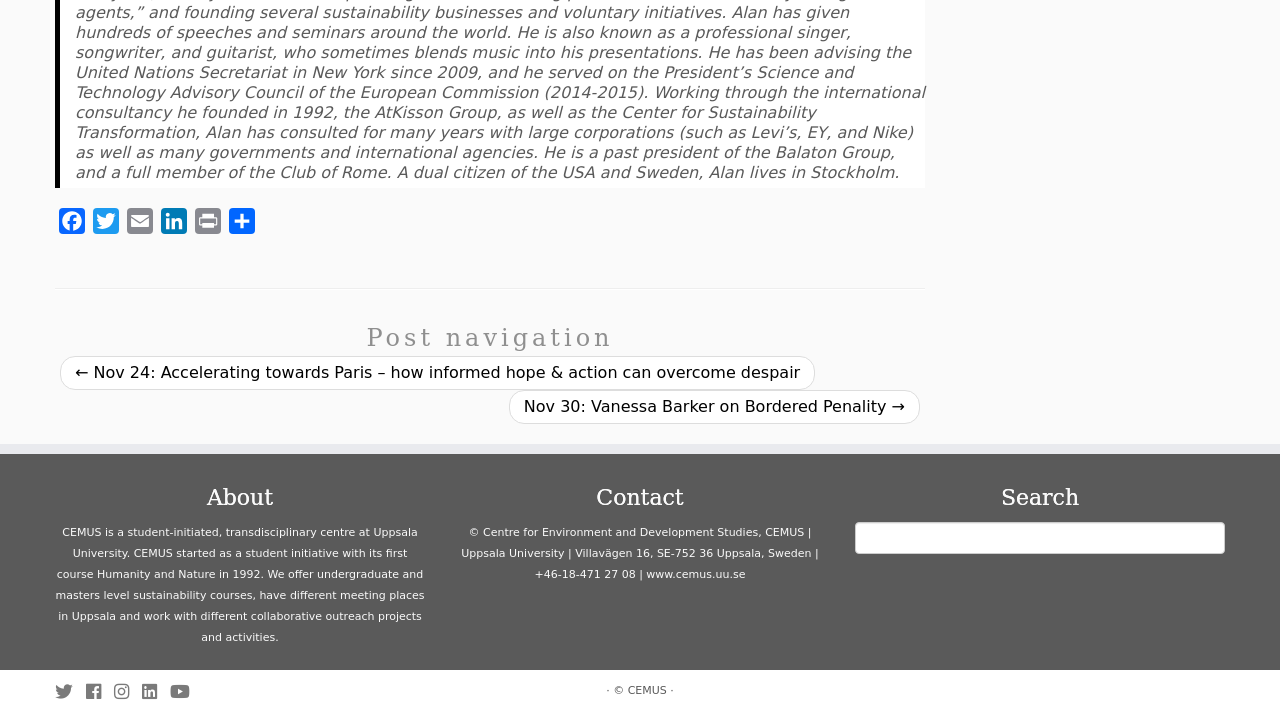Respond to the question below with a concise word or phrase:
What is the address of the centre?

Villavägen 16, SE-752 36 Uppsala, Sweden